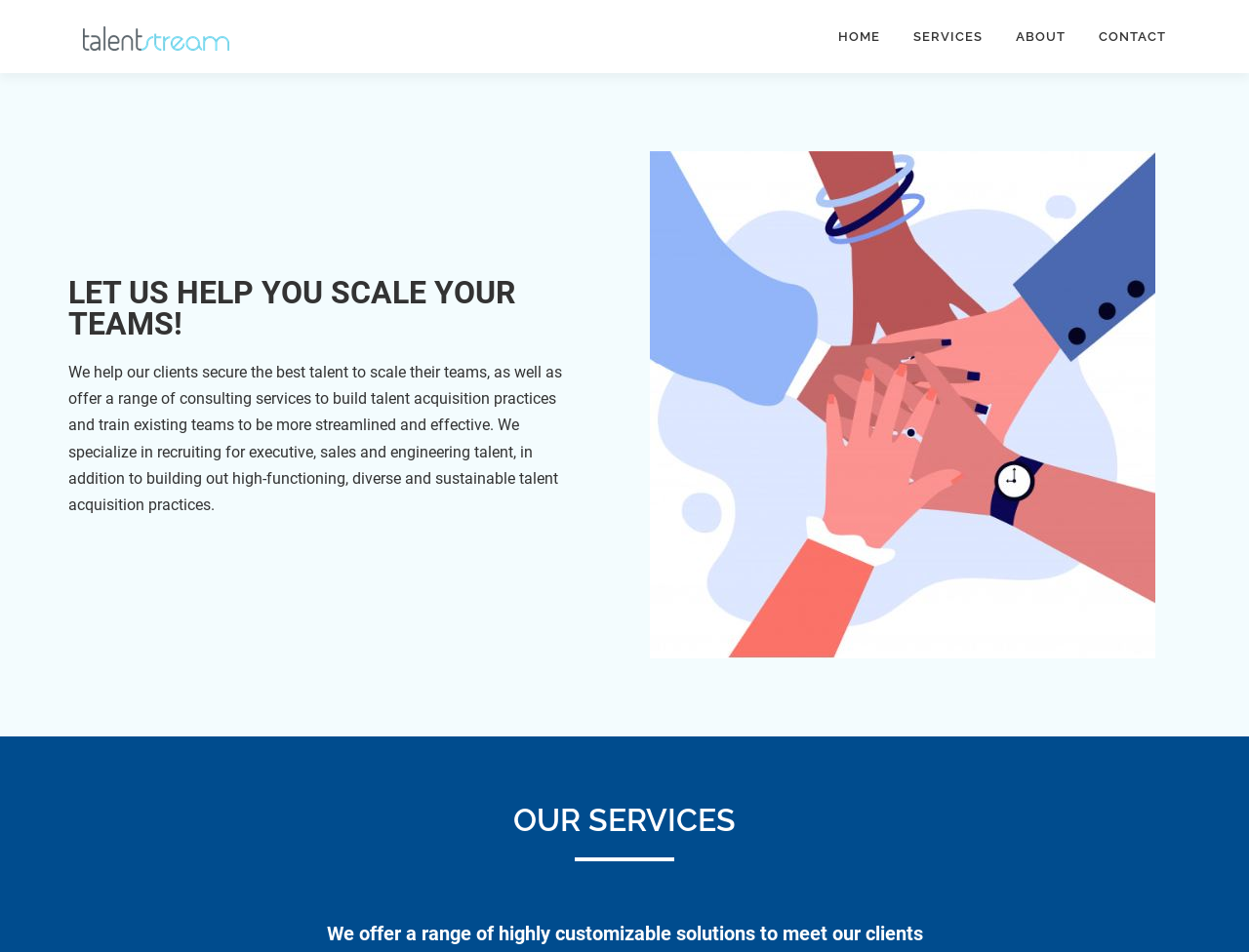Calculate the bounding box coordinates of the UI element given the description: "About".

[0.8, 0.0, 0.866, 0.077]